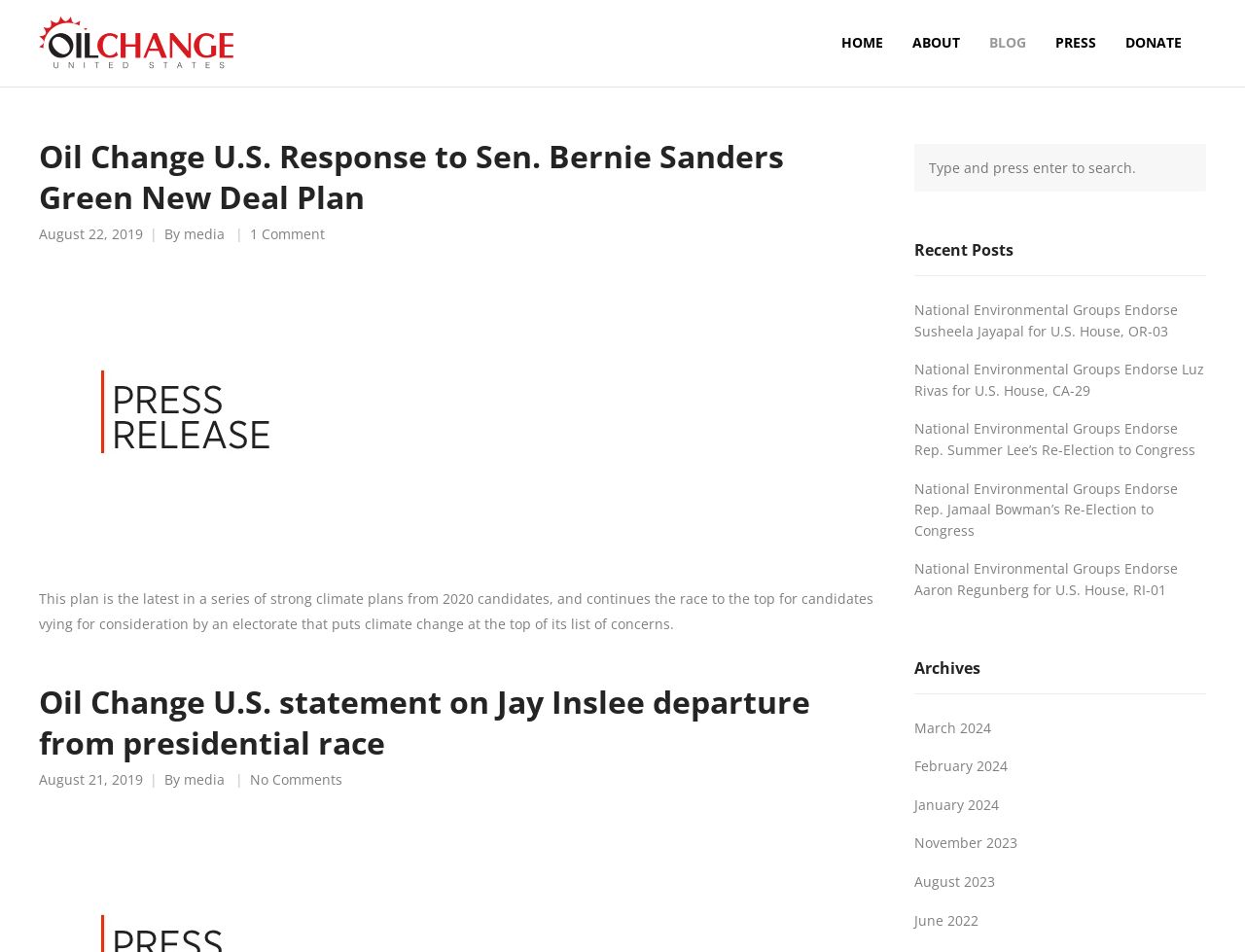How many articles are on this page?
Please provide a single word or phrase in response based on the screenshot.

2